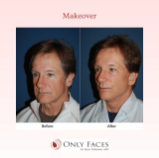What is the name of the gallery where this image is featured?
Please look at the screenshot and answer in one word or a short phrase.

Dr. Freeman's Makeovers